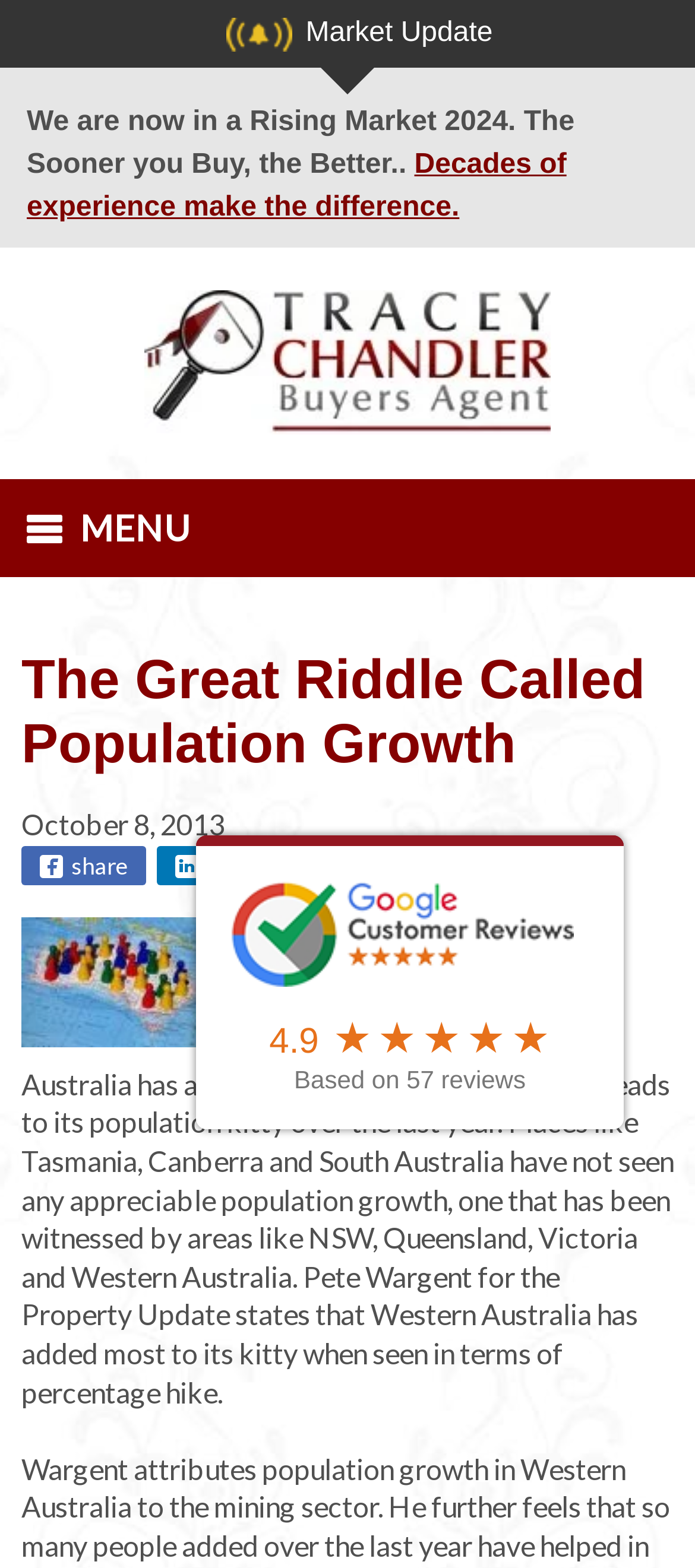Using the provided element description: "iTechSoul.com", determine the bounding box coordinates of the corresponding UI element in the screenshot.

None